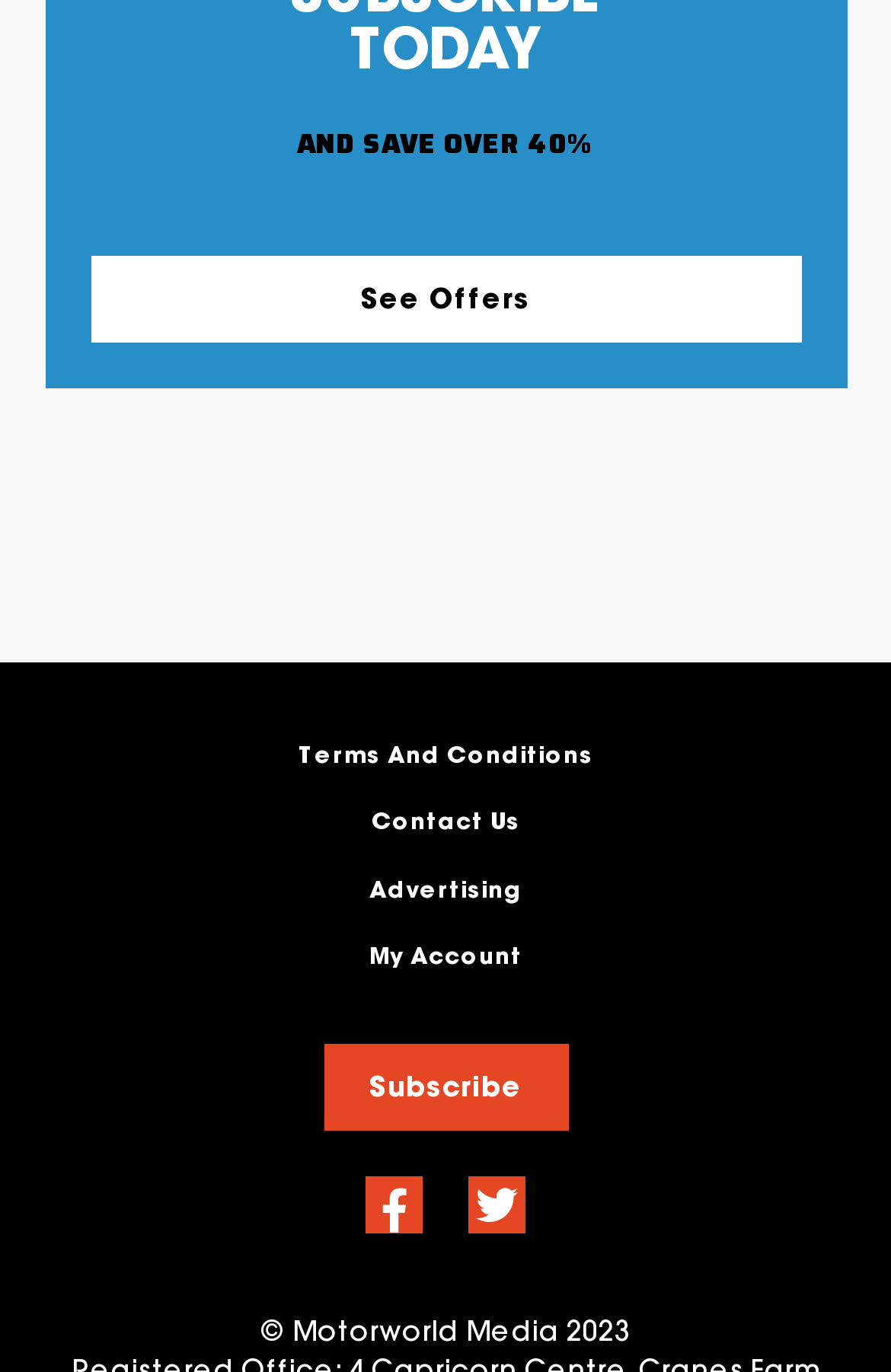Given the element description "subscribe" in the screenshot, predict the bounding box coordinates of that UI element.

[0.363, 0.761, 0.637, 0.824]